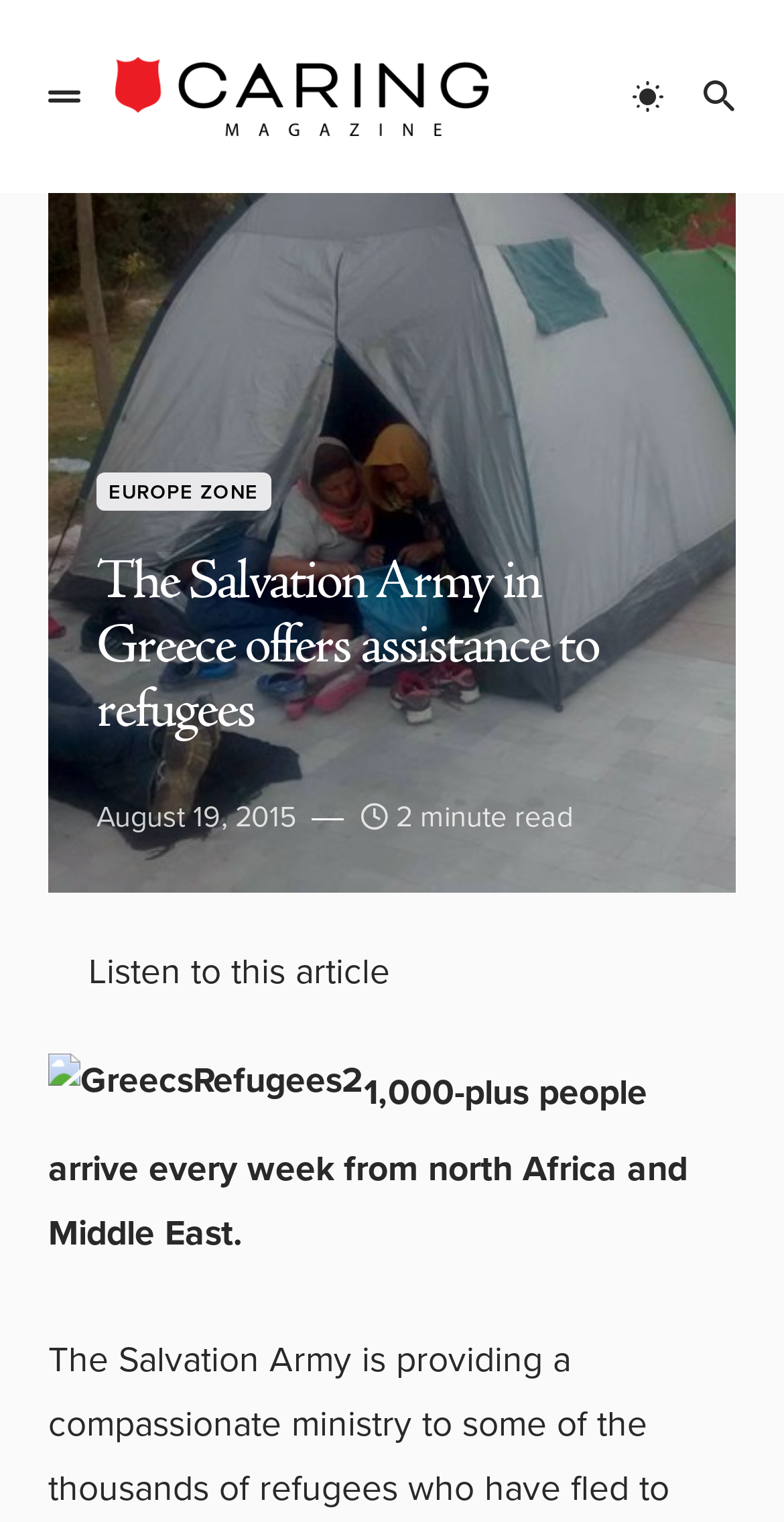Can you determine the main header of this webpage?

The Salvation Army in Greece offers assistance to refugees